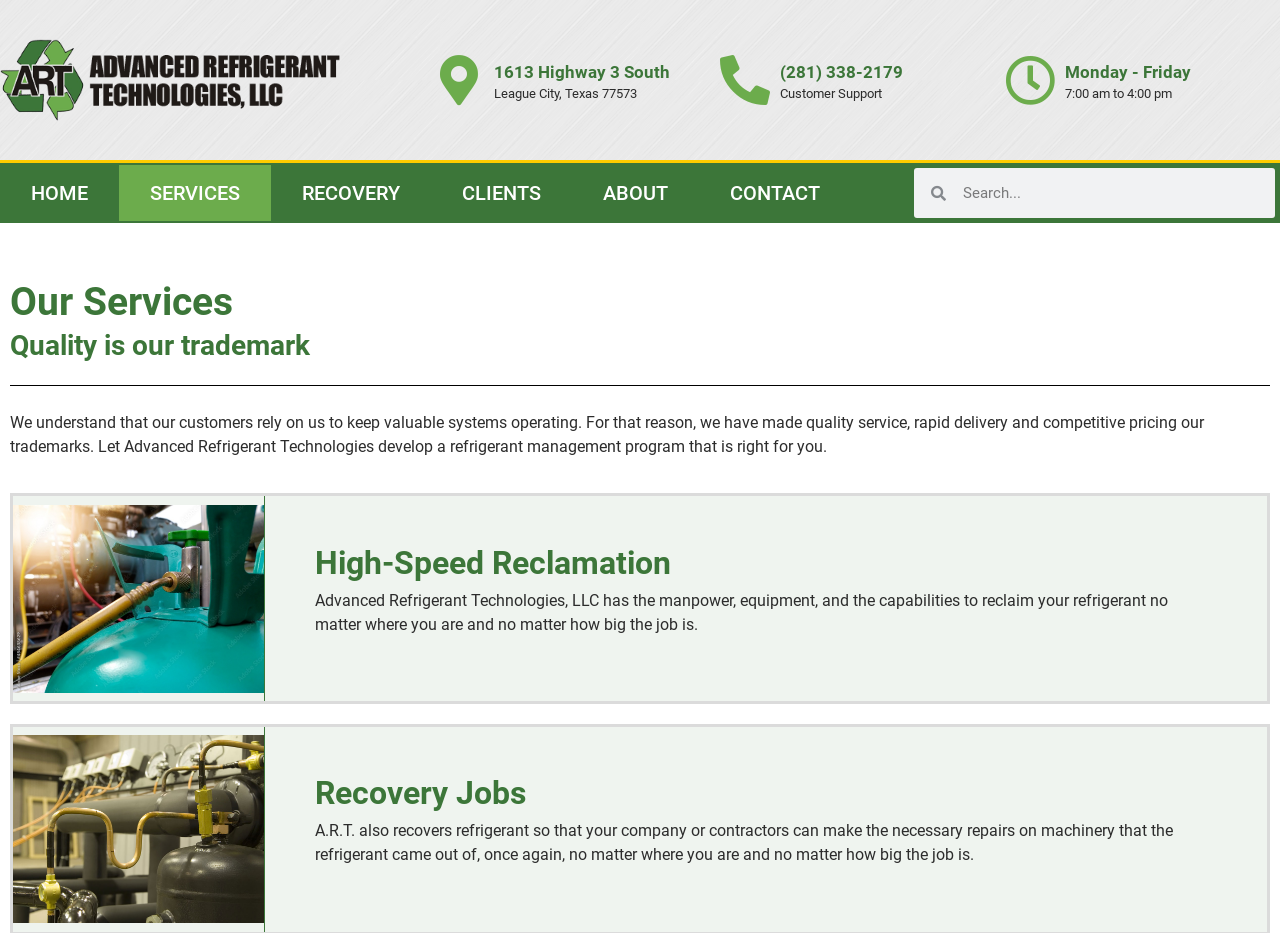Determine the bounding box coordinates of the clickable element to complete this instruction: "Search for something". Provide the coordinates in the format of four float numbers between 0 and 1, [left, top, right, bottom].

[0.739, 0.18, 0.996, 0.234]